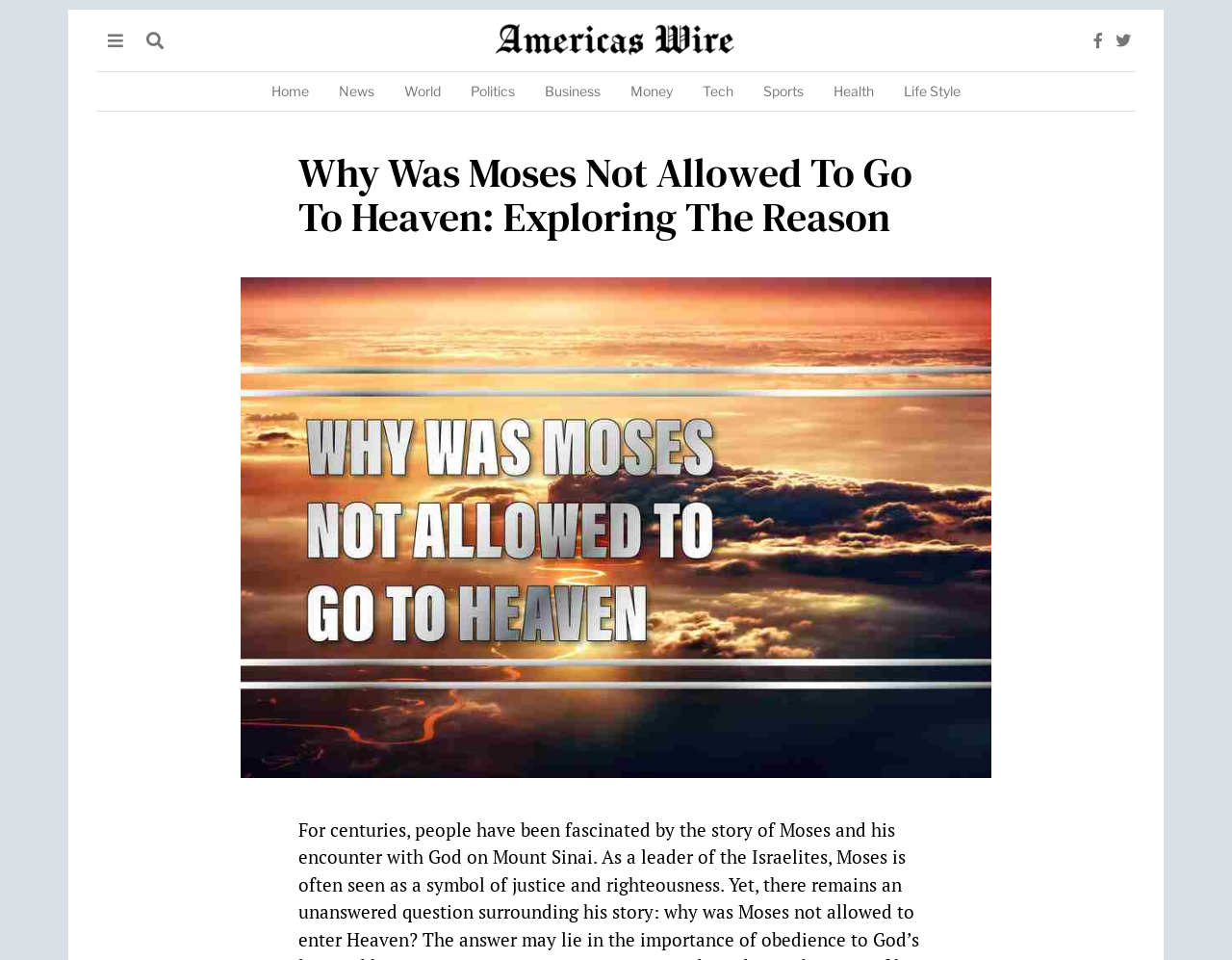Highlight the bounding box coordinates of the element you need to click to perform the following instruction: "Click on the Home link."

[0.209, 0.075, 0.262, 0.115]